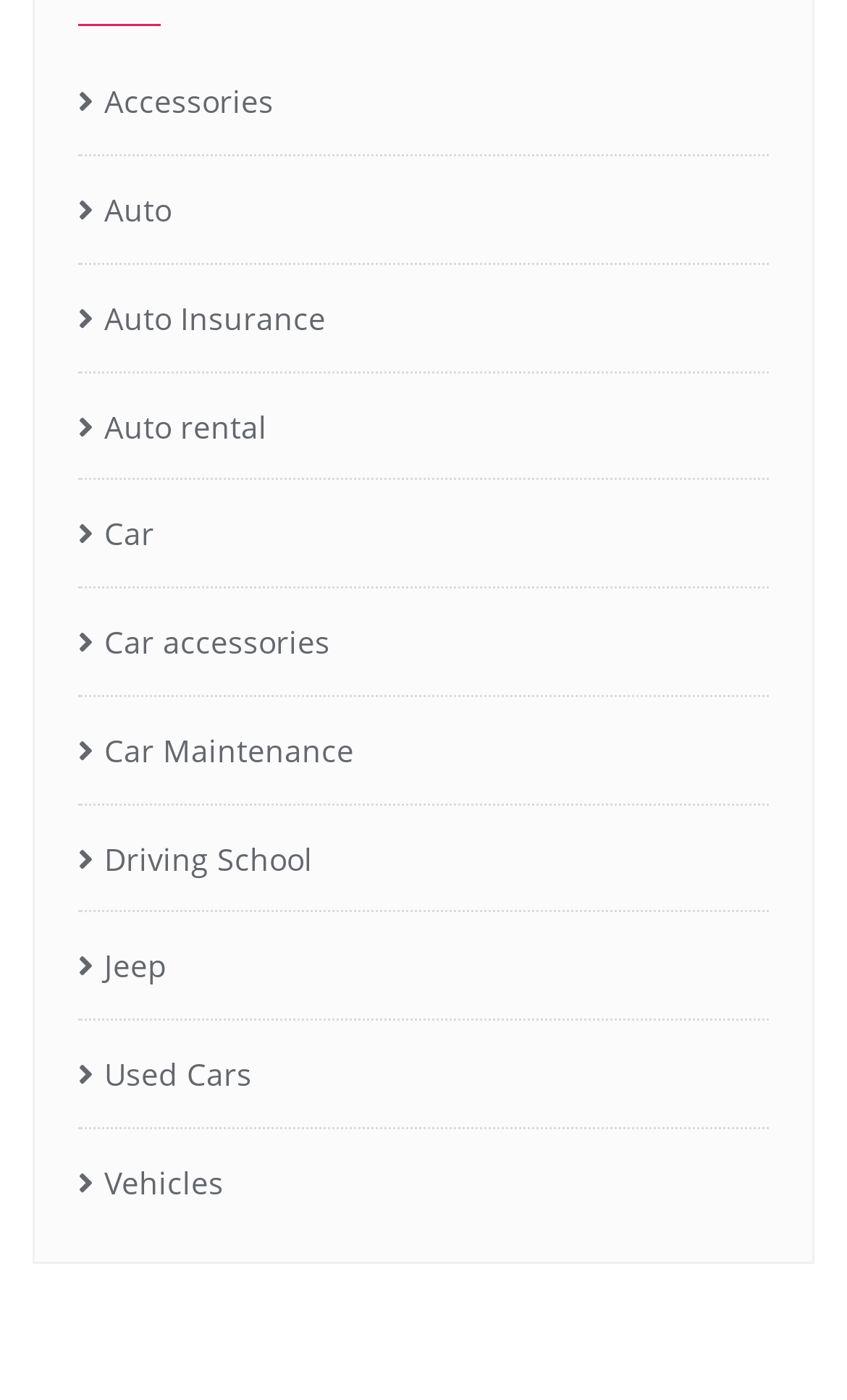What is the last link on the webpage?
Using the visual information, reply with a single word or short phrase.

Vehicles